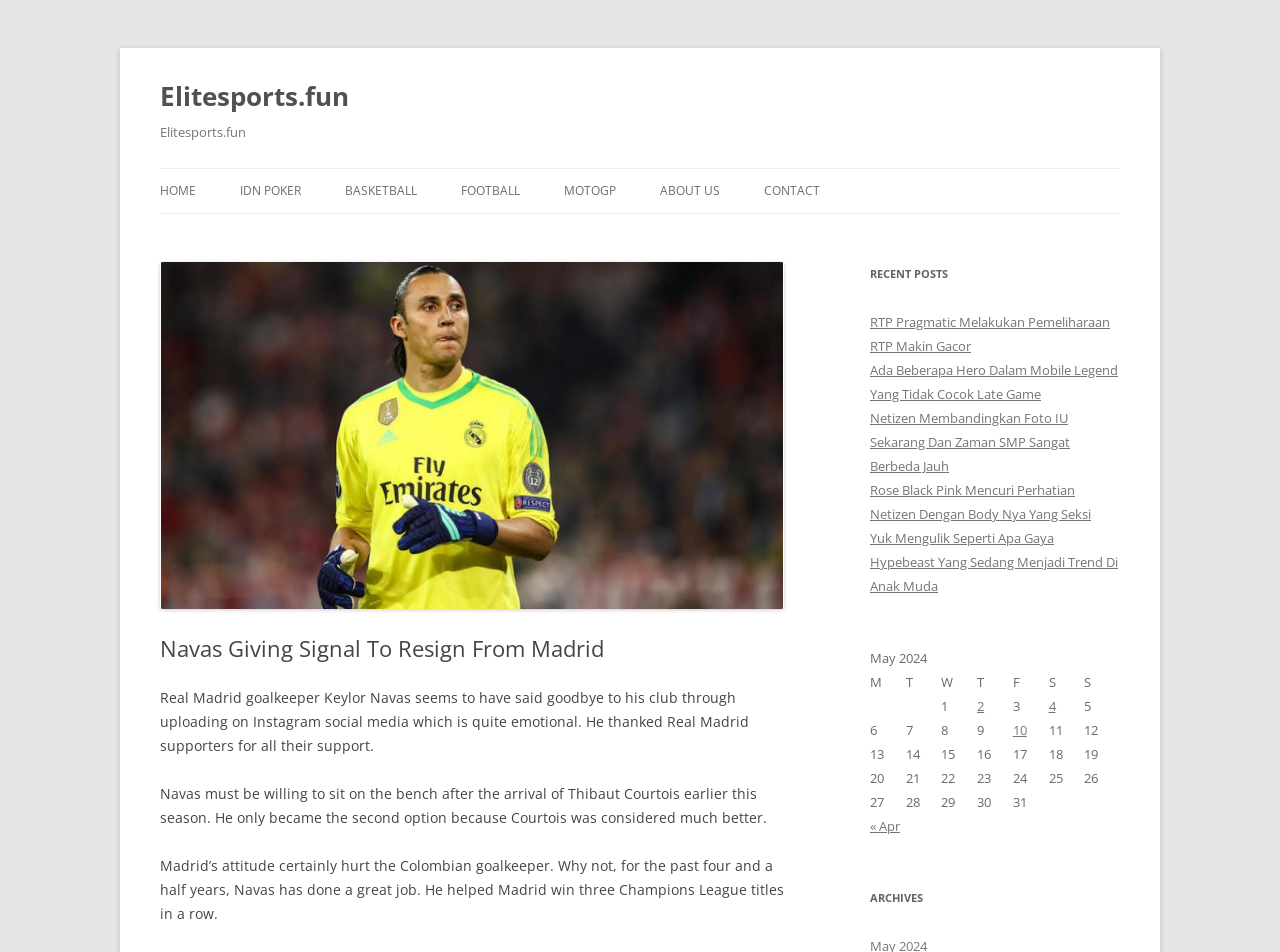How many links are present in the 'FOOTBALL' section? Using the information from the screenshot, answer with a single word or phrase.

one